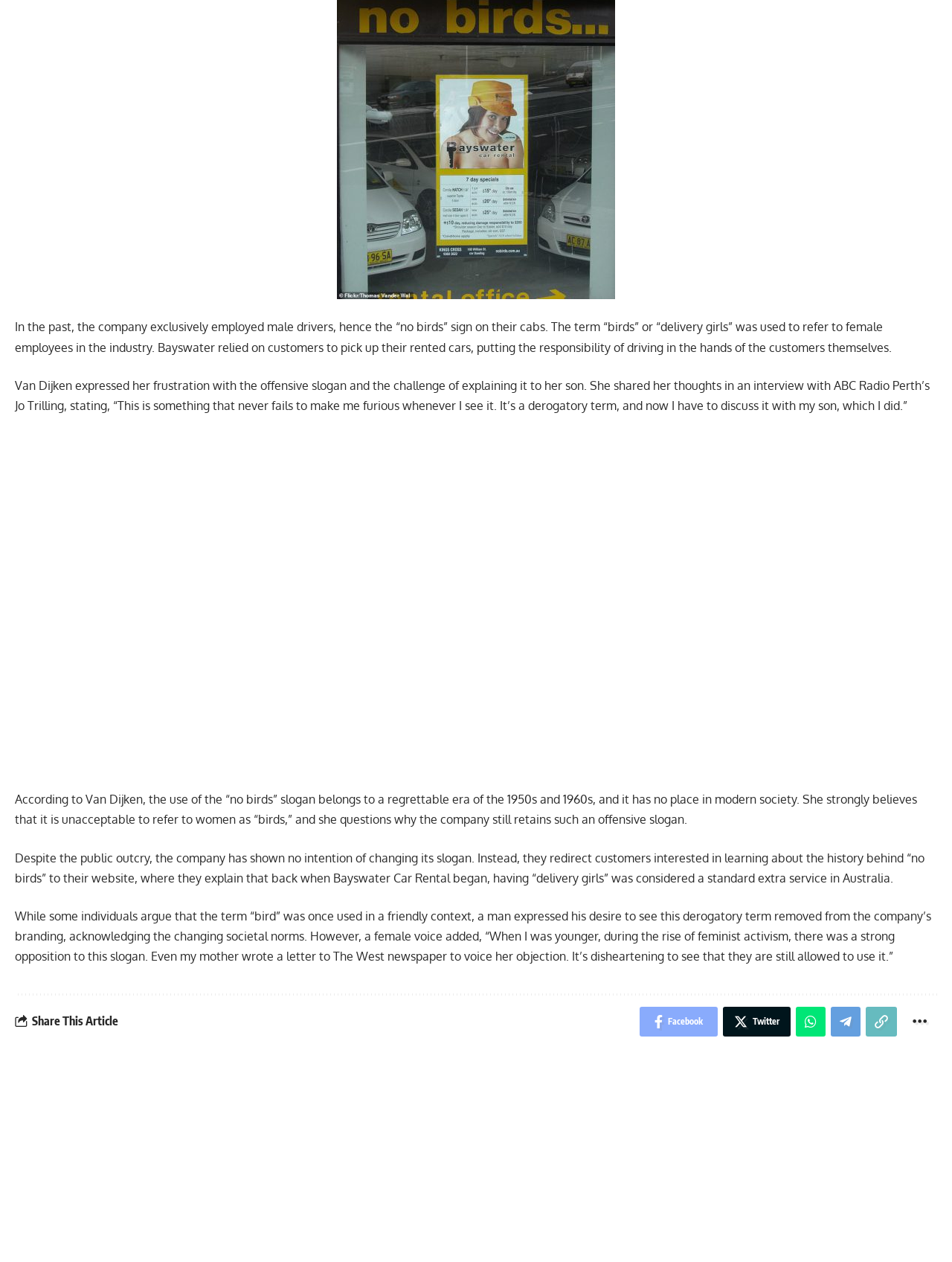What era does Van Dijken associate with the 'no birds' slogan?
Please answer using one word or phrase, based on the screenshot.

1950s and 1960s